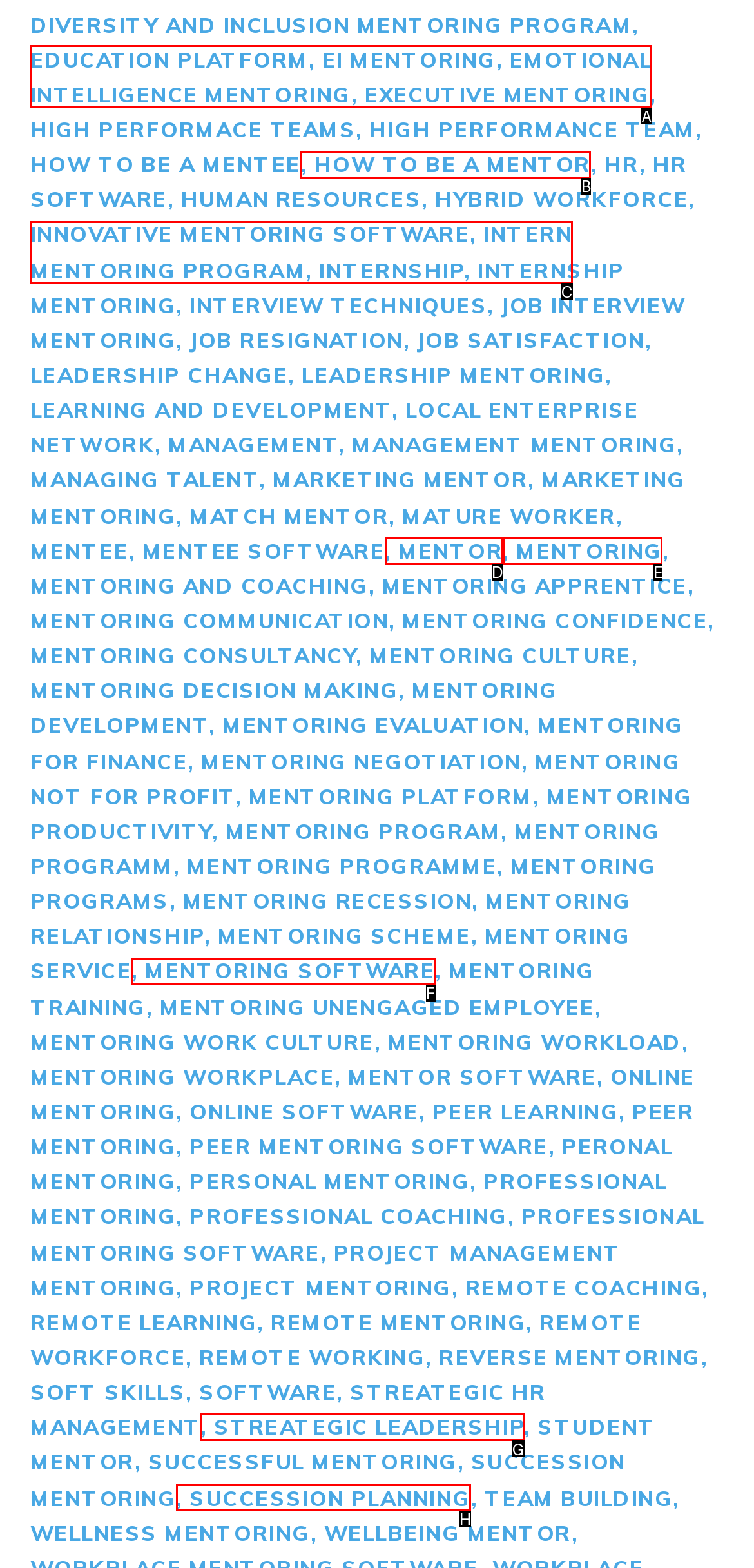Select the option I need to click to accomplish this task: Explore 'EMOTIONAL INTELLIGENCE MENTORING' option
Provide the letter of the selected choice from the given options.

A